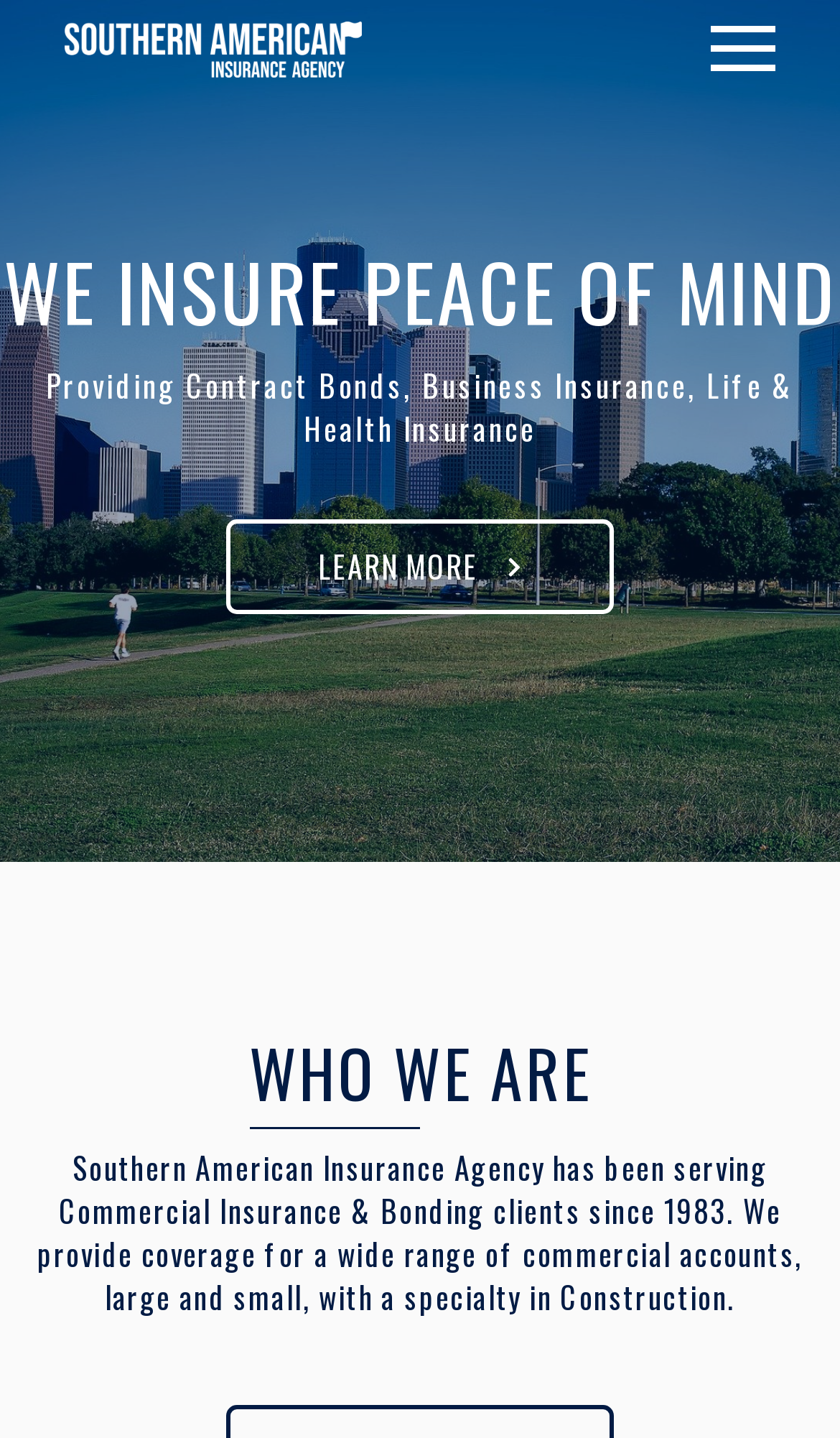Provide a short, one-word or phrase answer to the question below:
What is the company's name?

Southern American Insurance Agency